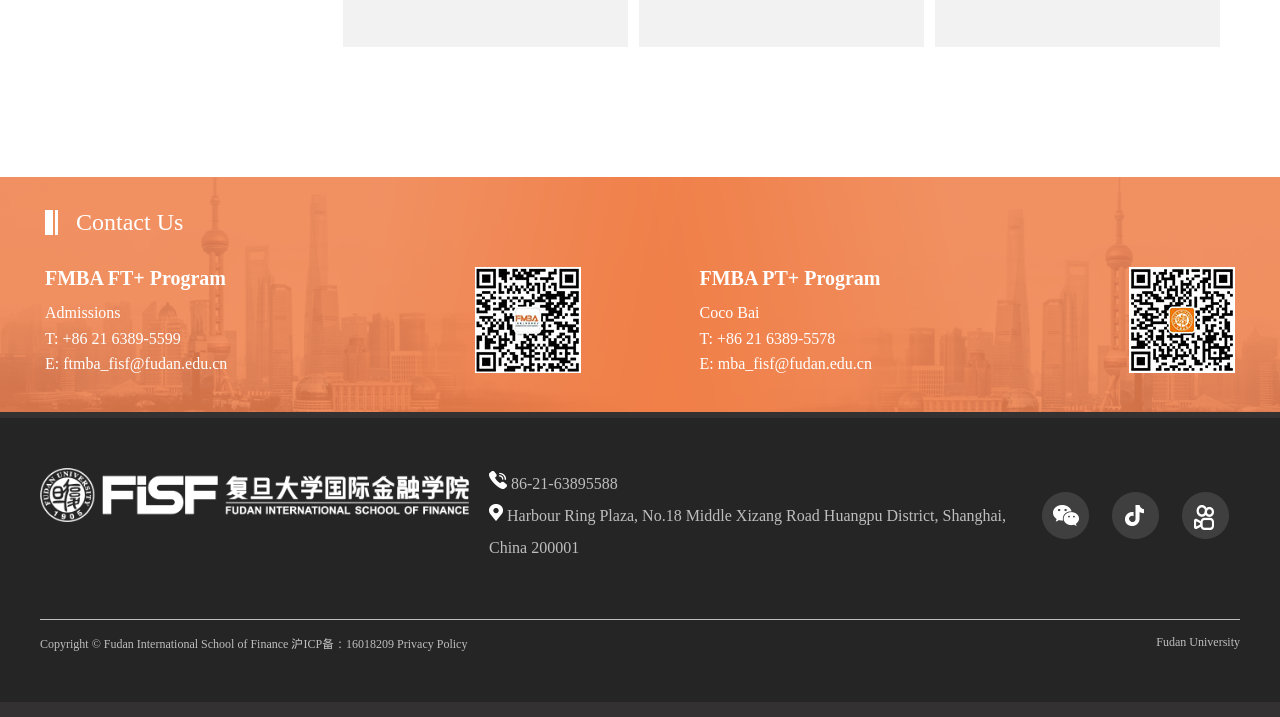Answer the question below in one word or phrase:
What is the email address for FMBA FT+ Program?

ftmba_fisf@fudan.edu.cn